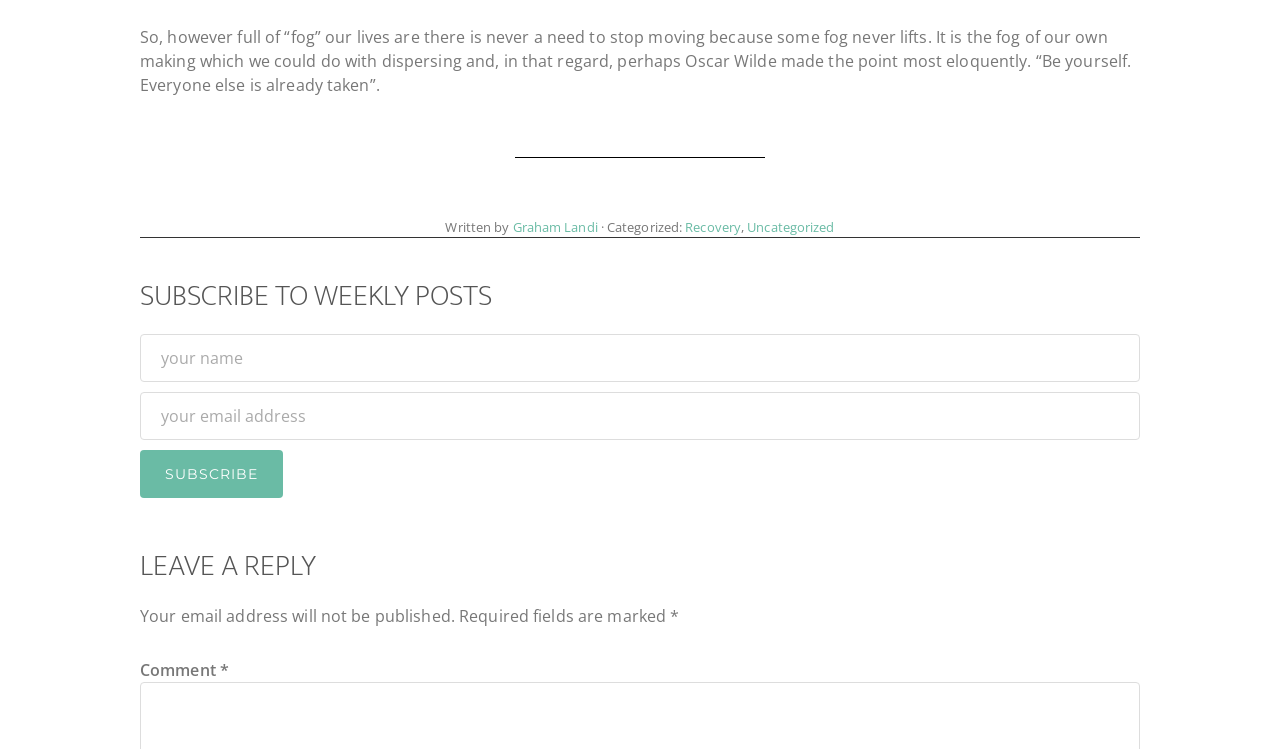Identify the bounding box of the HTML element described as: "name="EMAIL" placeholder="your email address"".

[0.109, 0.523, 0.891, 0.587]